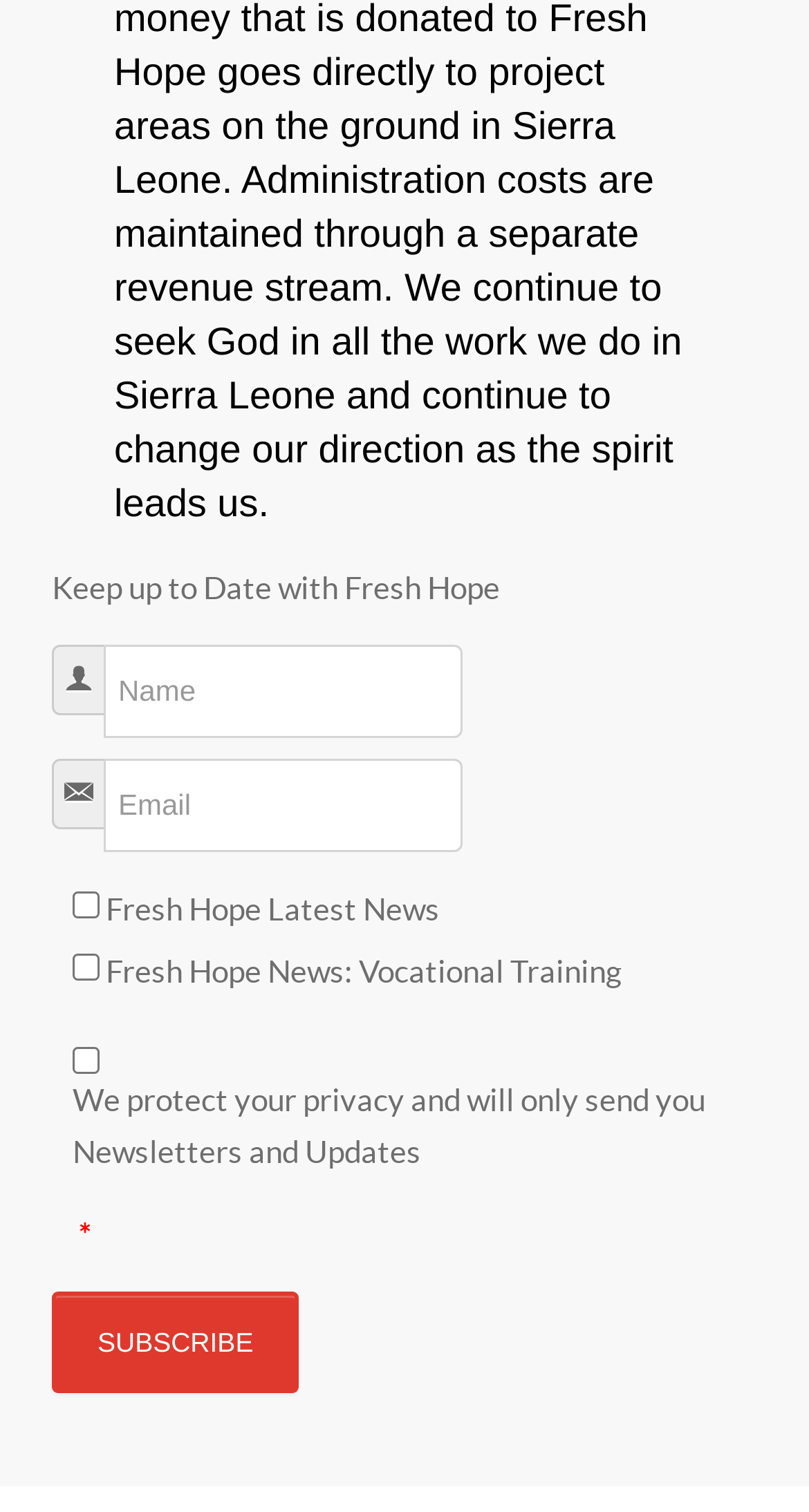Predict the bounding box of the UI element based on this description: "parent_node: Name * name="name" placeholder="Name"".

[0.128, 0.426, 0.572, 0.488]